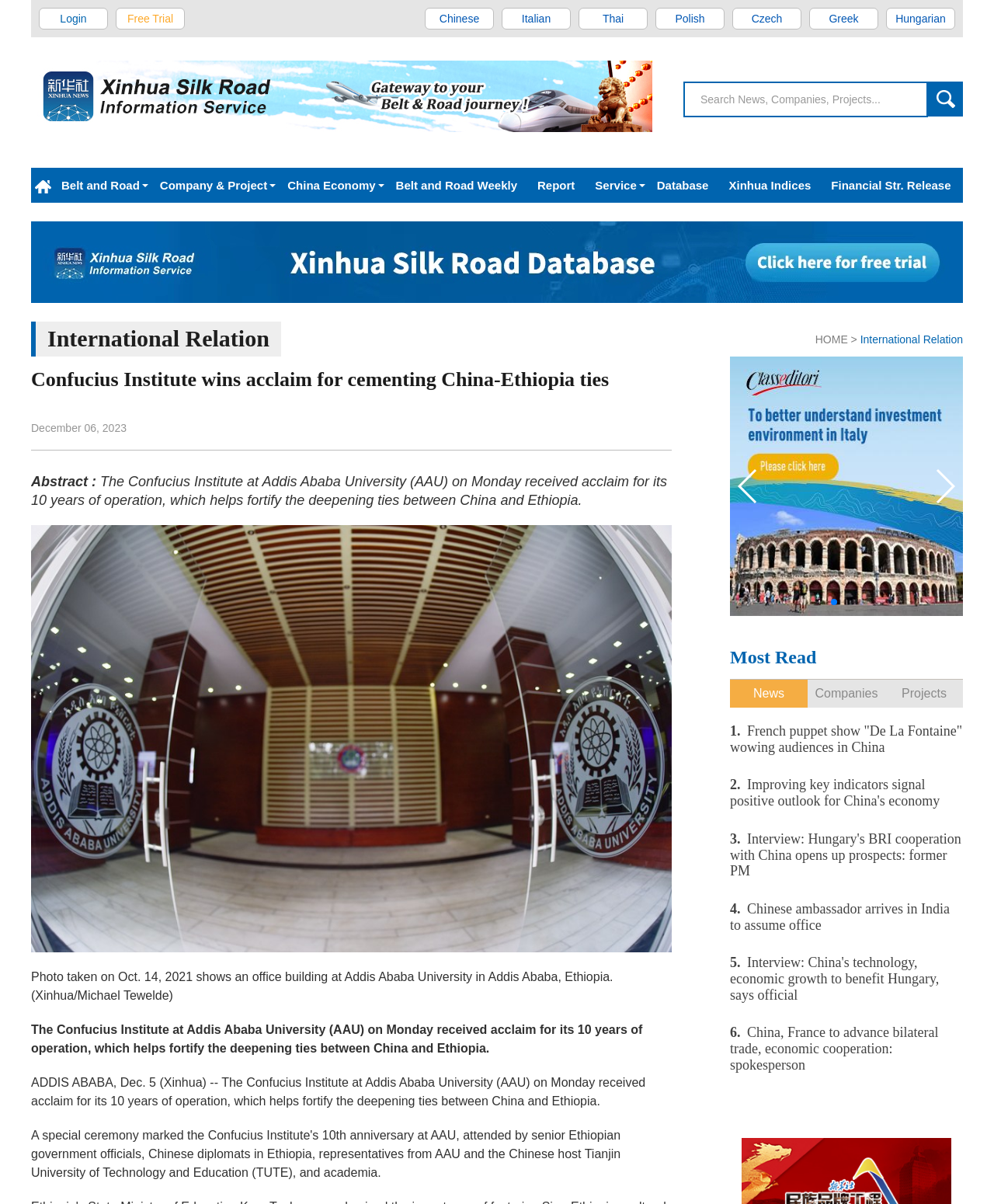Examine the image and give a thorough answer to the following question:
What is the name of the institute that received acclaim?

The answer can be found in the main article section, where it is stated that 'The Confucius Institute at Addis Ababa University (AAU) on Monday received acclaim for its 10 years of operation...'.